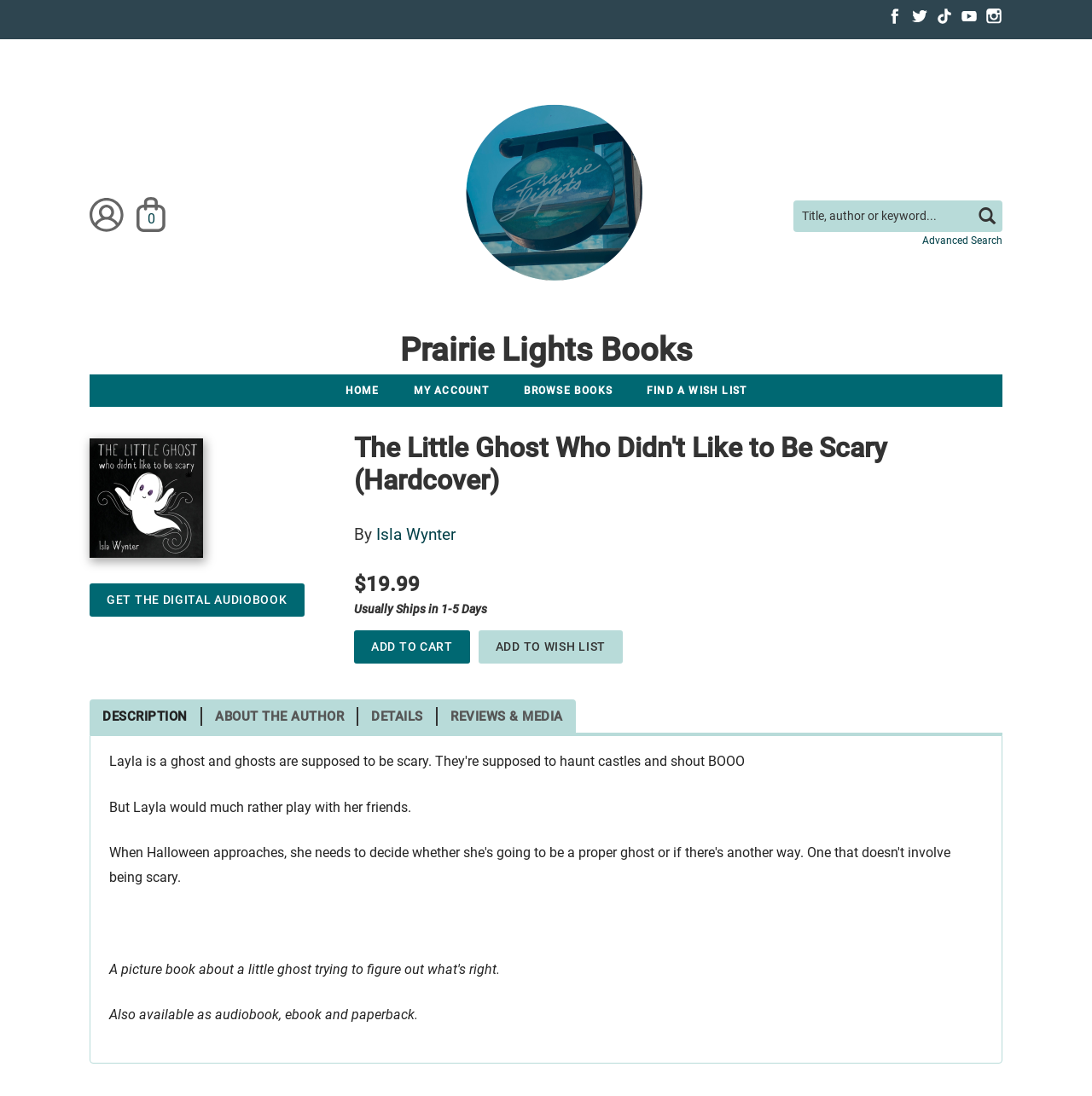Write a detailed summary of the webpage.

This webpage is about a book titled "The Little Ghost Who Didn't Like to Be Scary" by Isla Wynter. At the top left corner, there is a link to skip to the main content. On the top right corner, there are social media links, including Facebook, Twitter, TikTok, YouTube, and Instagram, each accompanied by an image. Below these links, there is a Prairie Lights Books logo, which is also a link.

On the top center, there is a search form with a textbox and a search button. Below the search form, there are navigation links, including "HOME", "MY ACCOUNT", "BROWSE BOOKS", and "FIND A WISH LIST".

The main content of the page is about the book. On the left side, there is a cover image of the book, and below it, there is a button to get the digital audiobook. On the right side, there is a heading with the book title, followed by the author's name, Isla Wynter. The book price, $19.99, is displayed prominently. There is also information about the book's availability, stating that it usually ships in 1-5 days.

Below the book information, there are buttons to add the book to the cart or to a wish list. There are also links to view the book's description, about the author, details, and reviews & media.

At the bottom of the page, there are two paragraphs of text. The first paragraph describes the book, stating that Layla, a ghost, would rather play with her friends than be scary. The second paragraph mentions that the book is also available as an audiobook, ebook, and paperback.